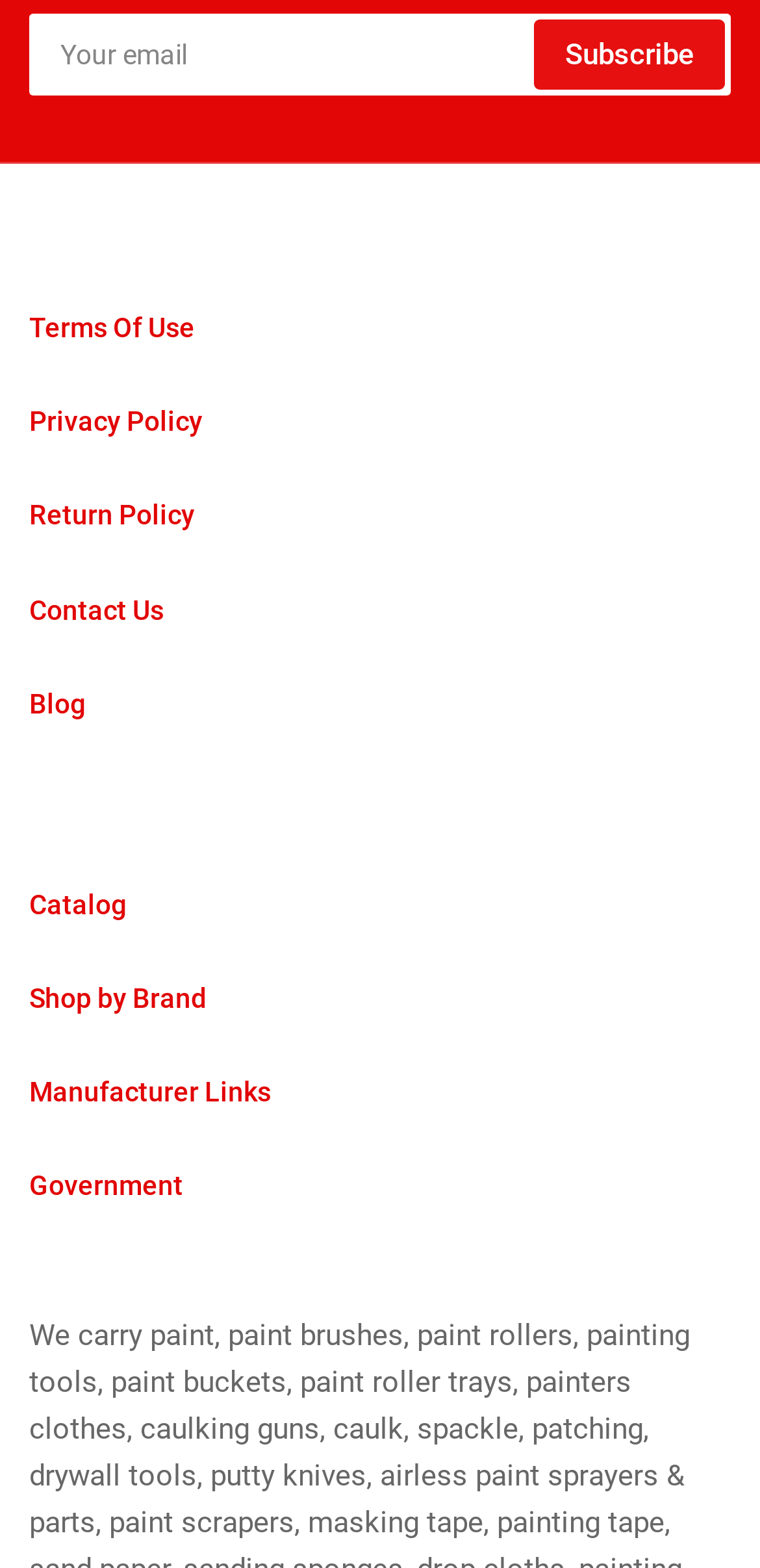What is the topic of the first link?
Please analyze the image and answer the question with as much detail as possible.

The first link is located under the 'Your email' textbox and is labeled 'Terms Of Use', indicating that it leads to a page describing the terms of use for the website or service.